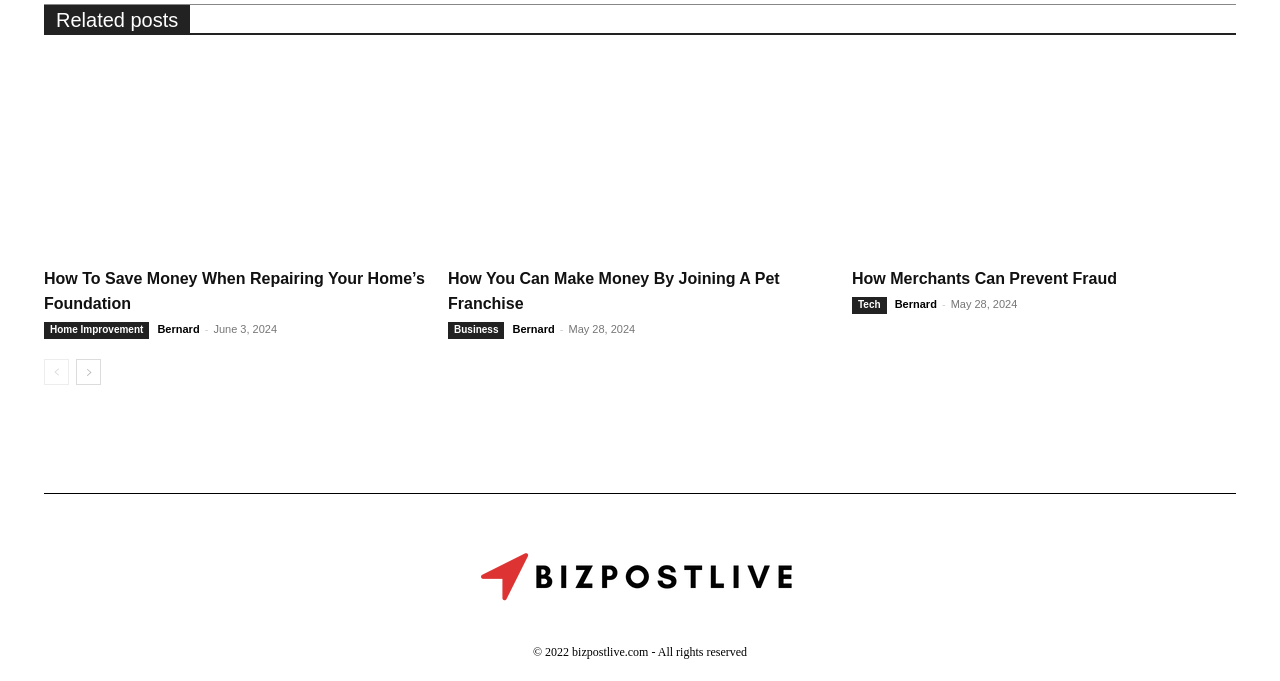Can you specify the bounding box coordinates for the region that should be clicked to fulfill this instruction: "Read 'How To Save Money When Repairing Your Home’s Foundation'".

[0.034, 0.089, 0.334, 0.371]